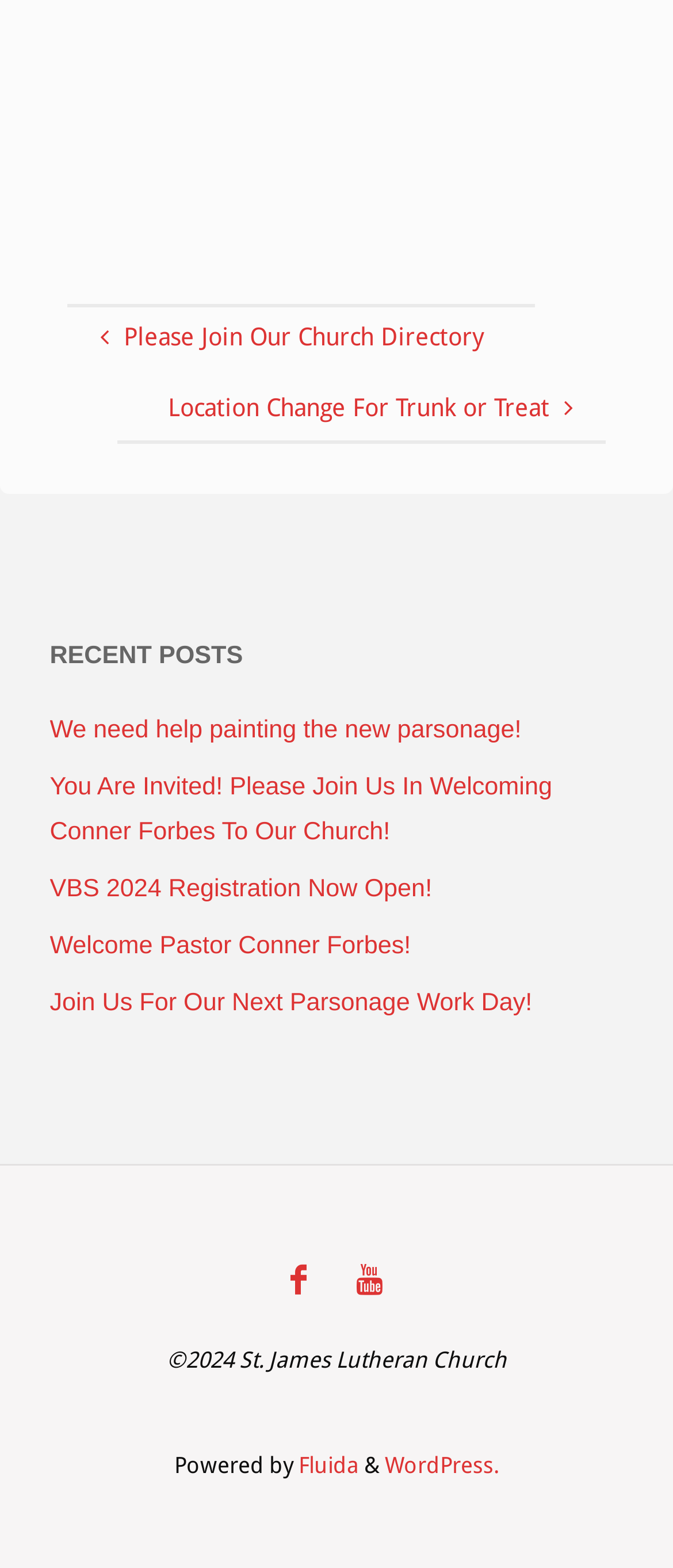Find the bounding box coordinates of the element's region that should be clicked in order to follow the given instruction: "Click to join the church directory". The coordinates should consist of four float numbers between 0 and 1, i.e., [left, top, right, bottom].

[0.1, 0.194, 0.794, 0.238]